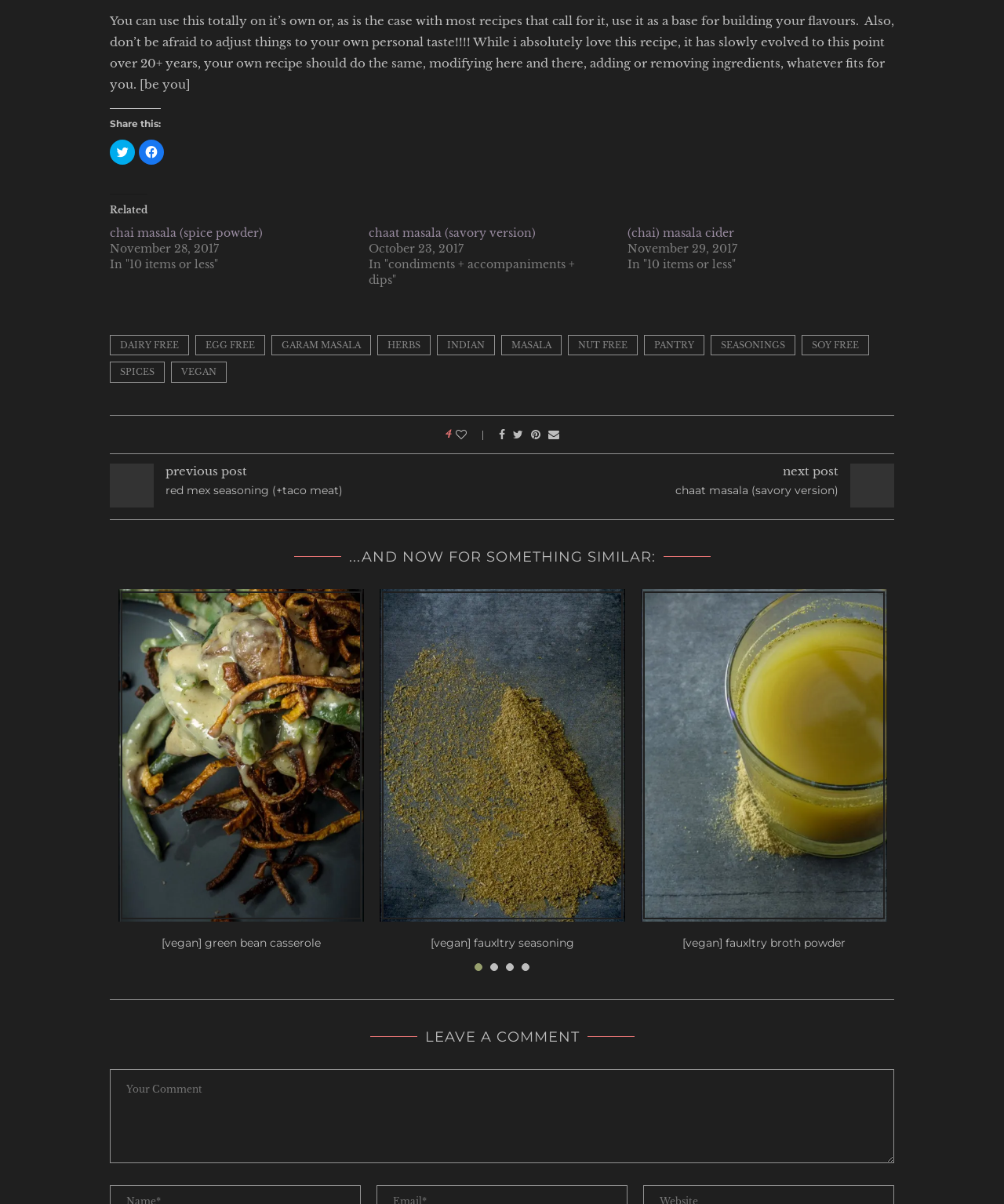Please determine the bounding box coordinates of the element to click on in order to accomplish the following task: "Click to share on Twitter". Ensure the coordinates are four float numbers ranging from 0 to 1, i.e., [left, top, right, bottom].

[0.109, 0.116, 0.134, 0.137]